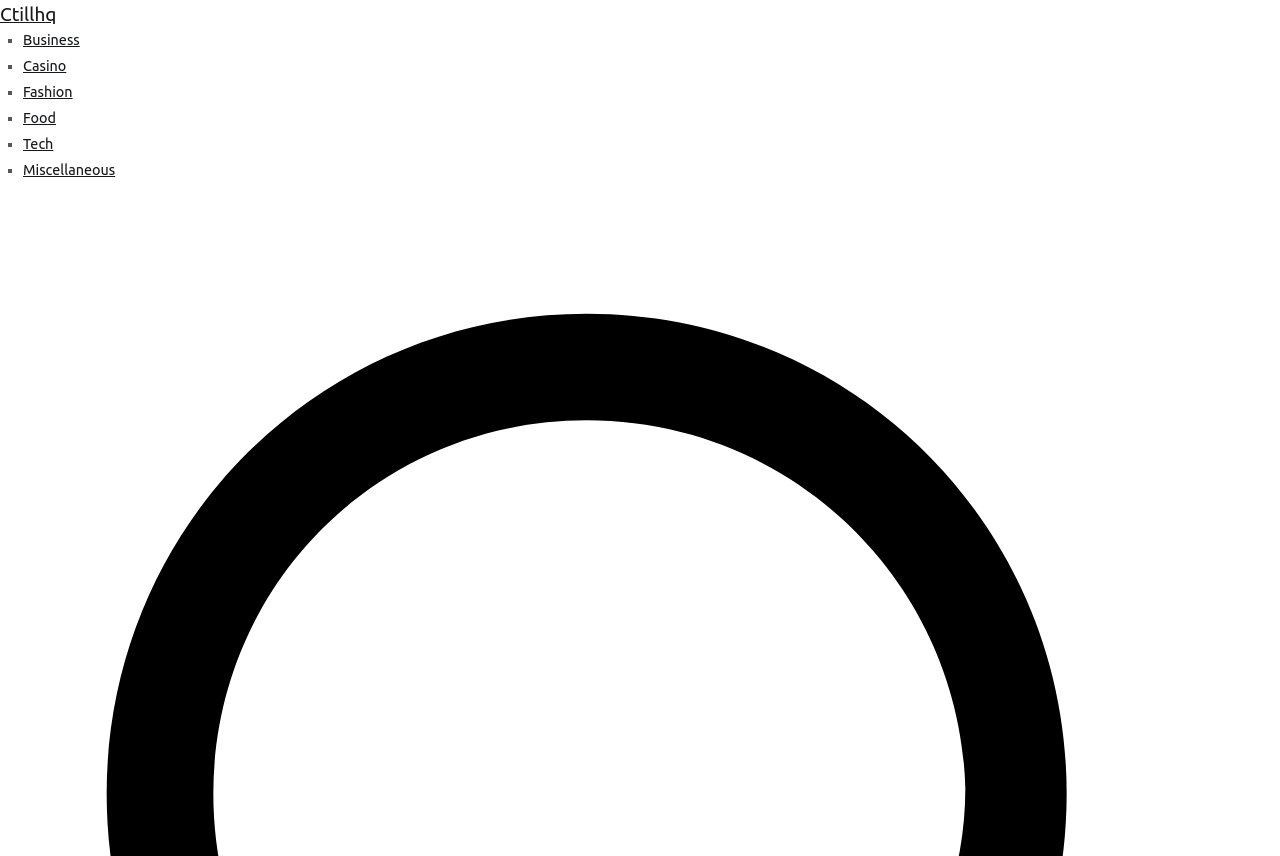What is the last category listed?
Using the screenshot, give a one-word or short phrase answer.

Miscellaneous